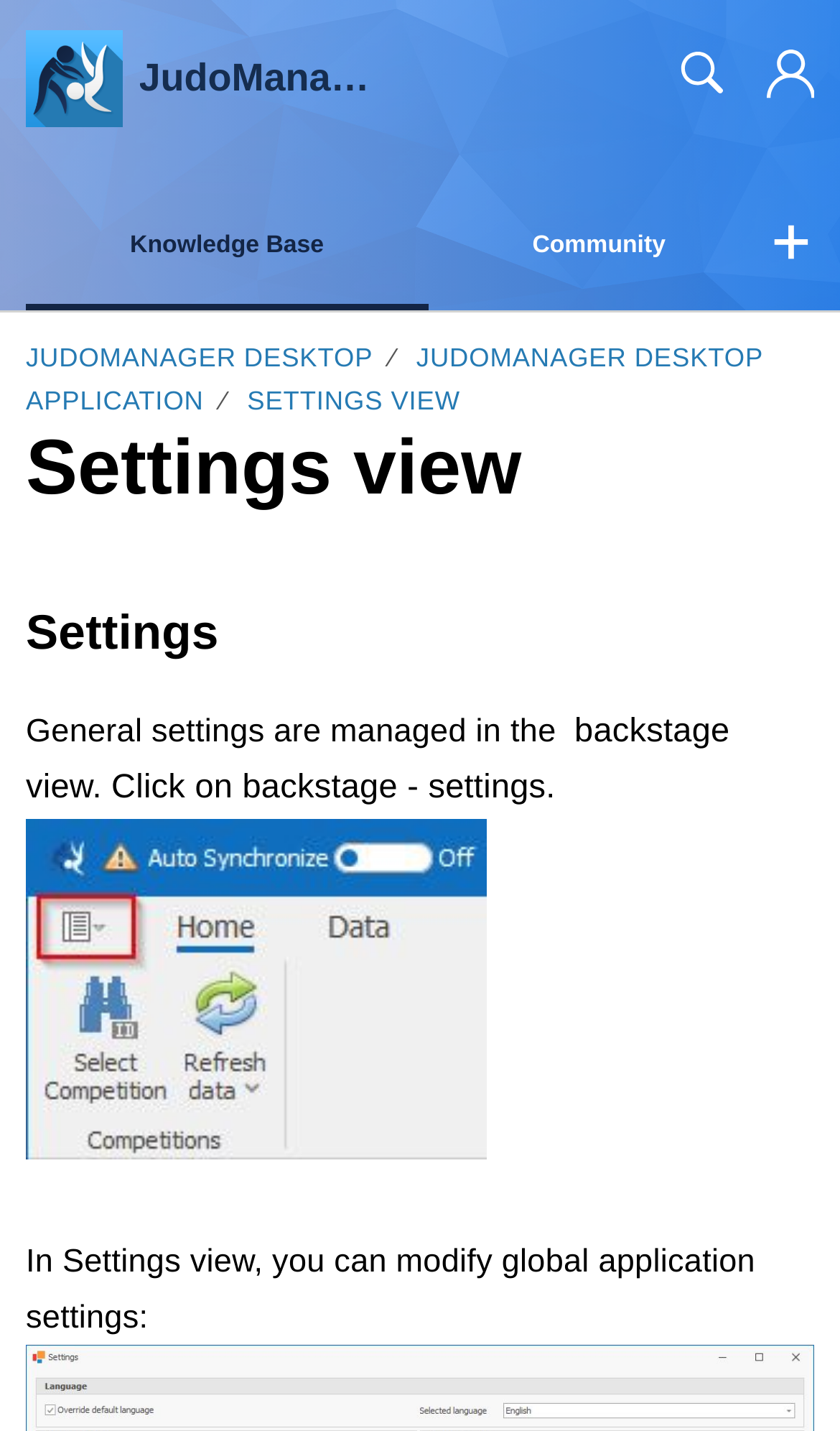Offer a detailed explanation of the webpage layout and contents.

The webpage is titled "Settings view" and appears to be a settings page for a JudoManager application. At the top left, there are three "Skip to" links: "Skip to Content", "Skip to Menu", and "Skip to Footer". Next to these links, there is a "JudoManager home" link and an image of the JudoManager logo.

Below the top navigation, there is a horizontal menu with four items: "Knowledge Base", "Community", and a "More" dropdown menu with a popup. The "More" menu is located at the top right corner of the page.

Below the horizontal menu, there is a navigation section that displays the current location: "You are here: JUDOMANAGER DESKTOP > JUDOMANAGER DESKTOP APPLICATION > SETTINGS VIEW". This section spans the entire width of the page.

The main content of the page is divided into two sections. The first section has a heading "Settings view" and a subheading "Settings". Below the subheading, there is a paragraph of text that explains that general settings are managed in the backstage view and provides instructions on how to access it. There is also an image on the left side of this section.

The second section appears to be a description of the settings view, stating that users can modify global application settings in this view. This section is located below the first section and spans the entire width of the page.